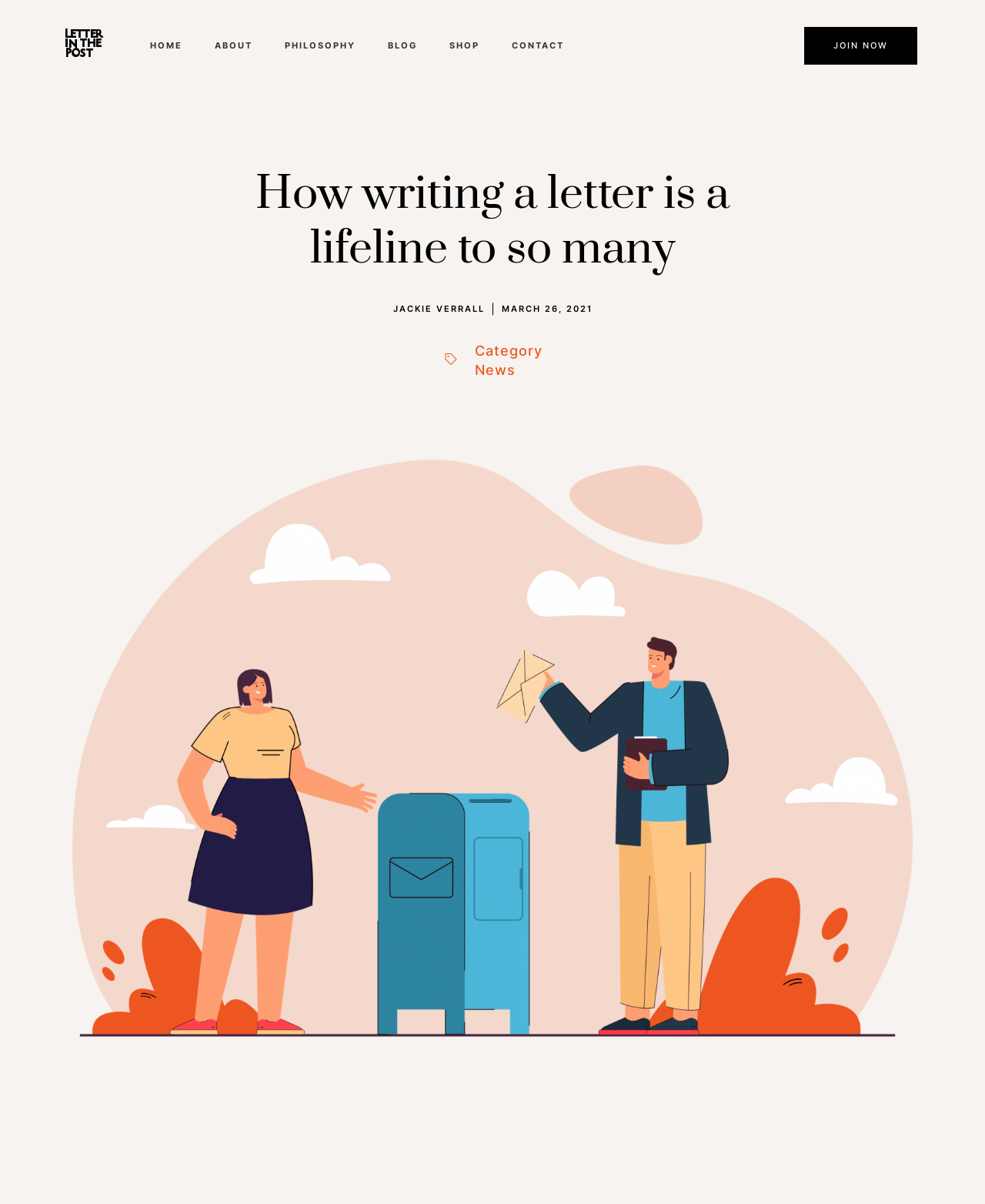What is the category of the post? Please answer the question using a single word or phrase based on the image.

News